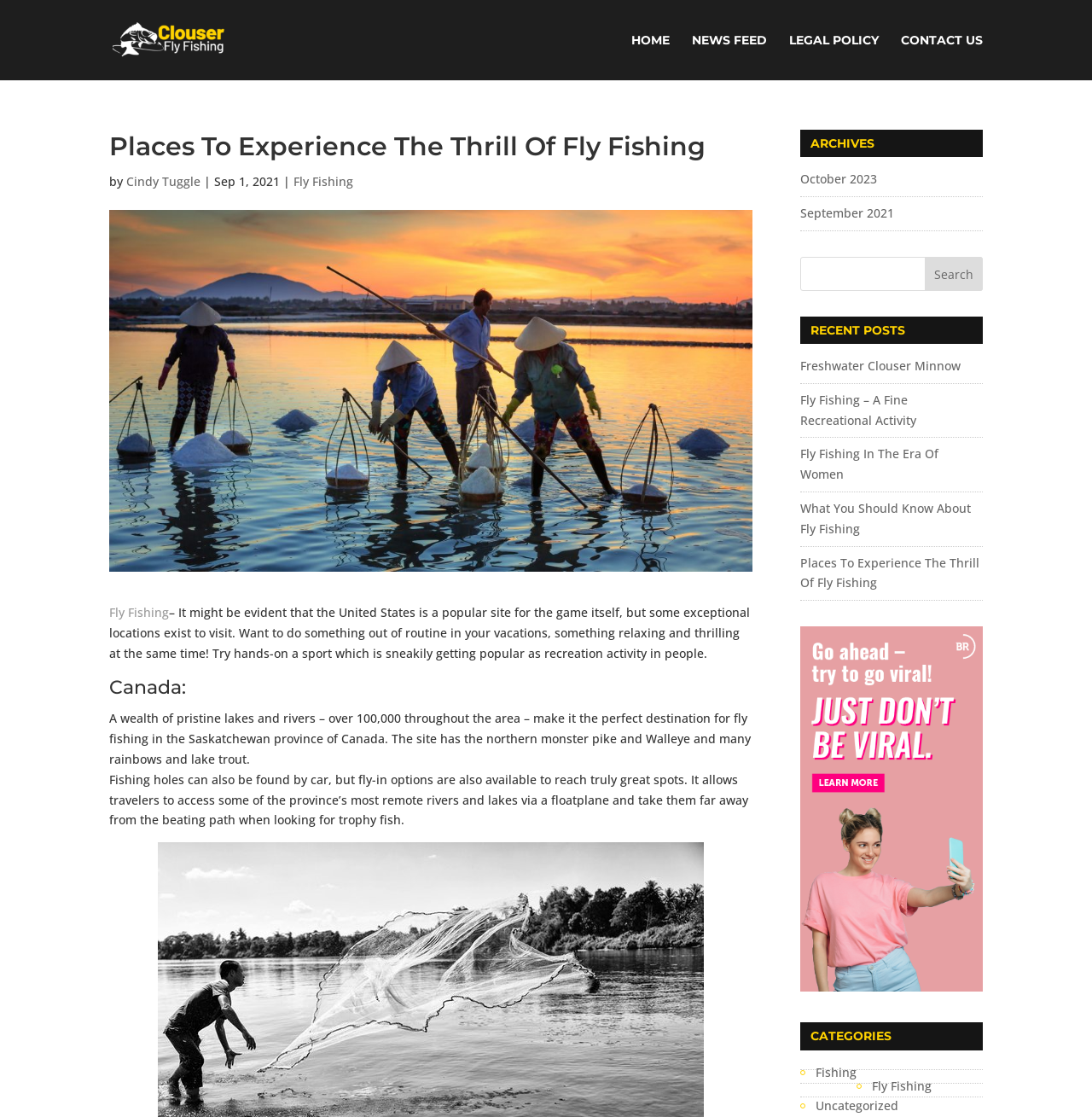What is the topic of the article?
Please craft a detailed and exhaustive response to the question.

I inferred the topic of the article by looking at the heading 'Places To Experience The Thrill Of Fly Fishing' and the static text that follows, which talks about fly fishing as a recreational activity.